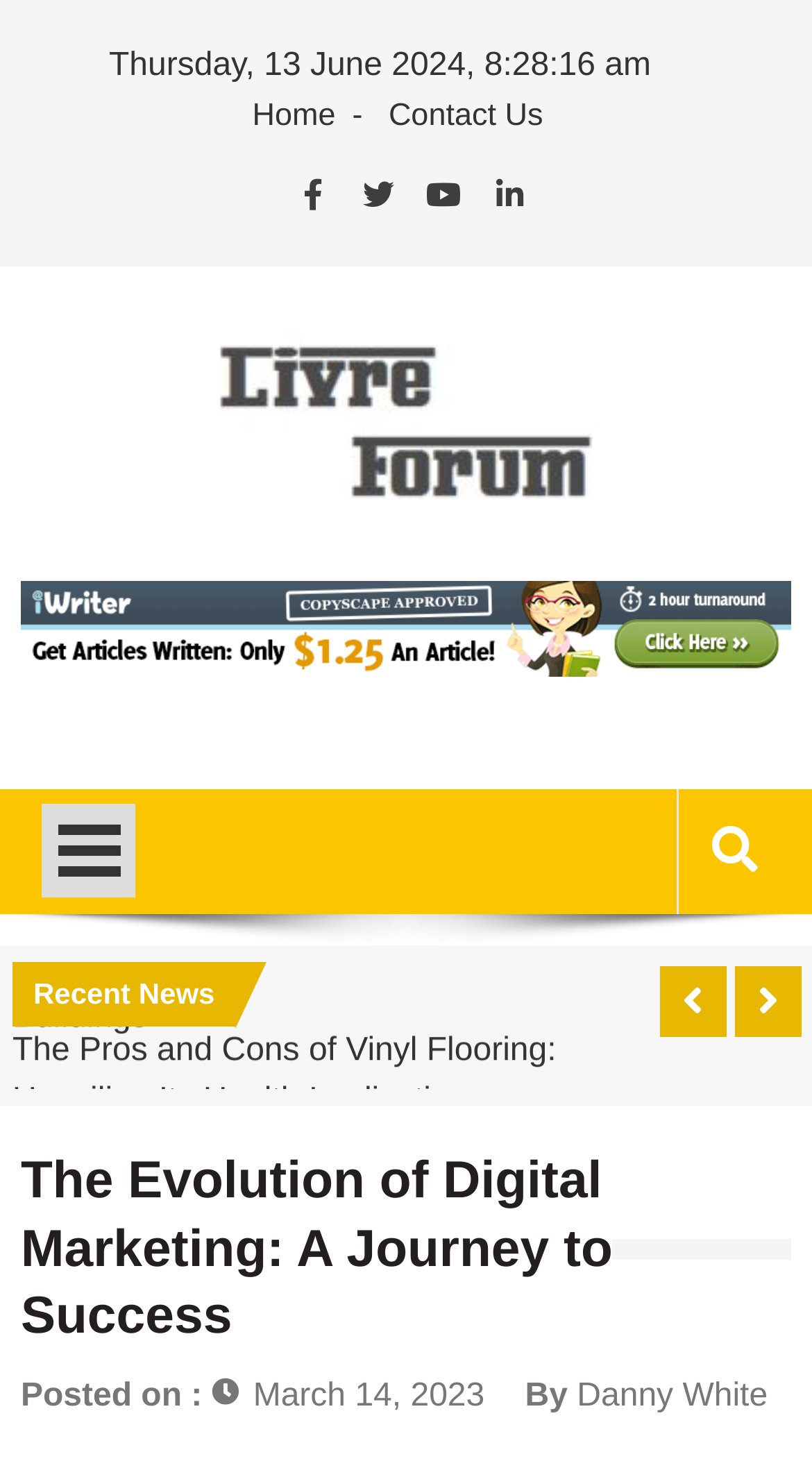Identify the bounding box coordinates of the part that should be clicked to carry out this instruction: "Check the latest post by Danny White".

[0.711, 0.939, 0.945, 0.963]